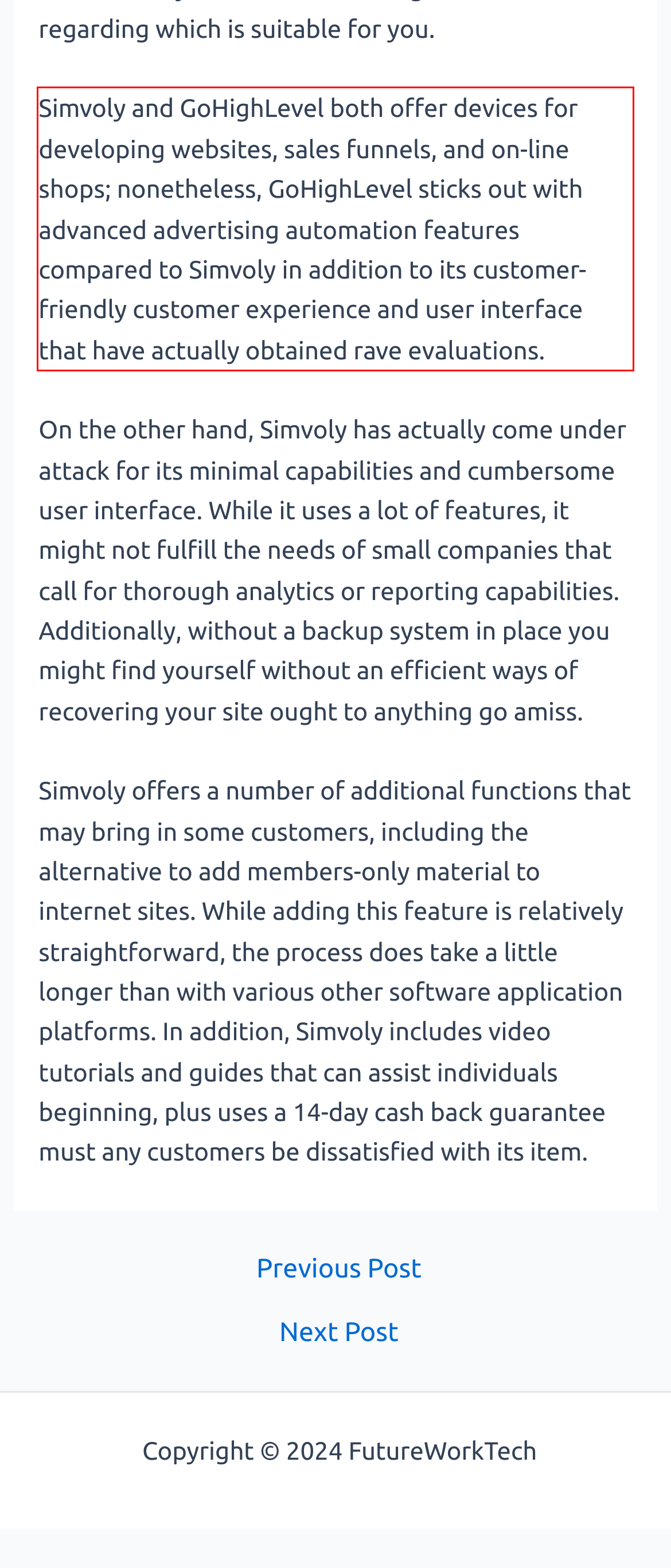You are given a screenshot with a red rectangle. Identify and extract the text within this red bounding box using OCR.

Simvoly and GoHighLevel both offer devices for developing websites, sales funnels, and on-line shops; nonetheless, GoHighLevel sticks out with advanced advertising automation features compared to Simvoly in addition to its customer-friendly customer experience and user interface that have actually obtained rave evaluations.